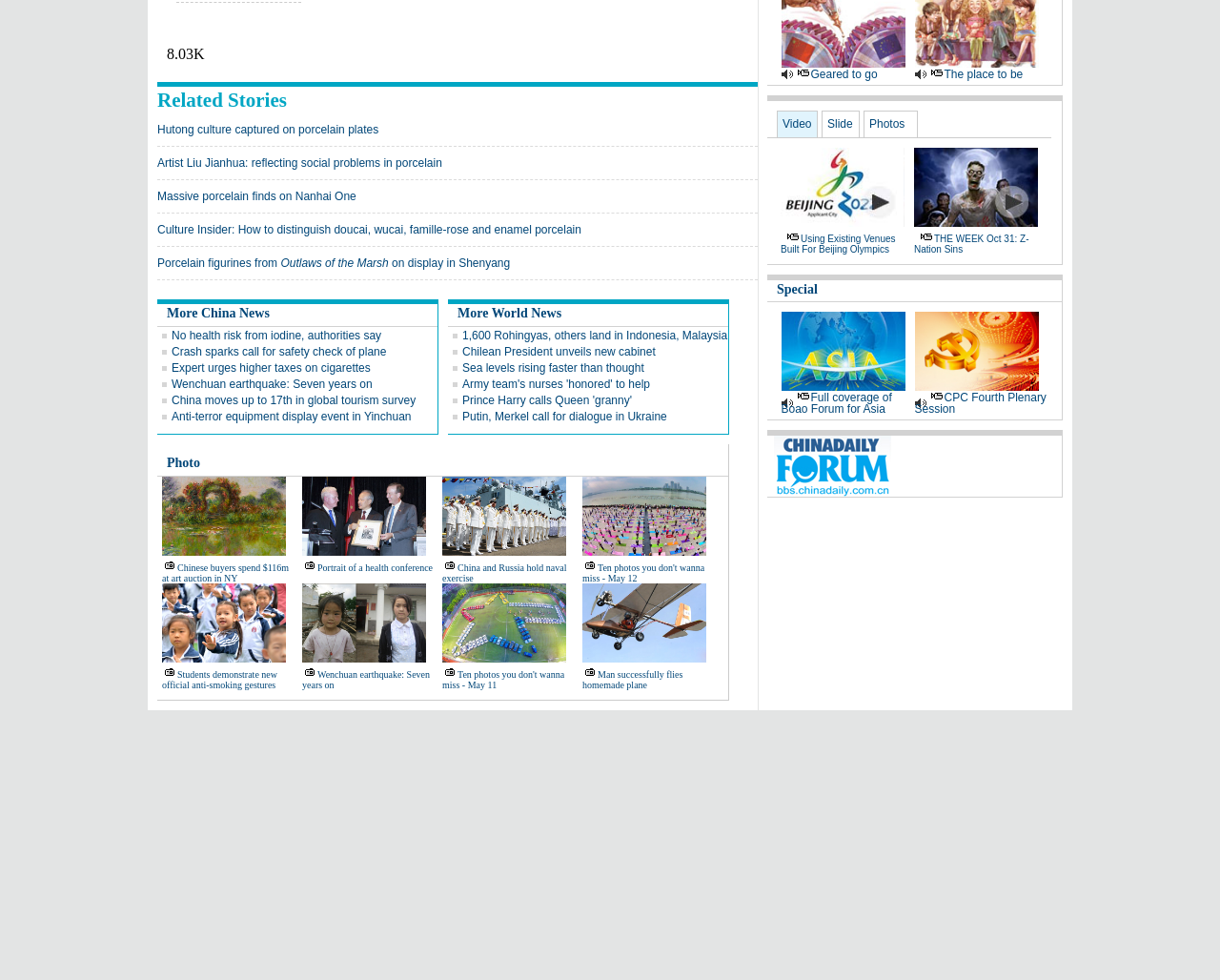Pinpoint the bounding box coordinates of the clickable element needed to complete the instruction: "View 'More China News'". The coordinates should be provided as four float numbers between 0 and 1: [left, top, right, bottom].

[0.137, 0.312, 0.221, 0.327]